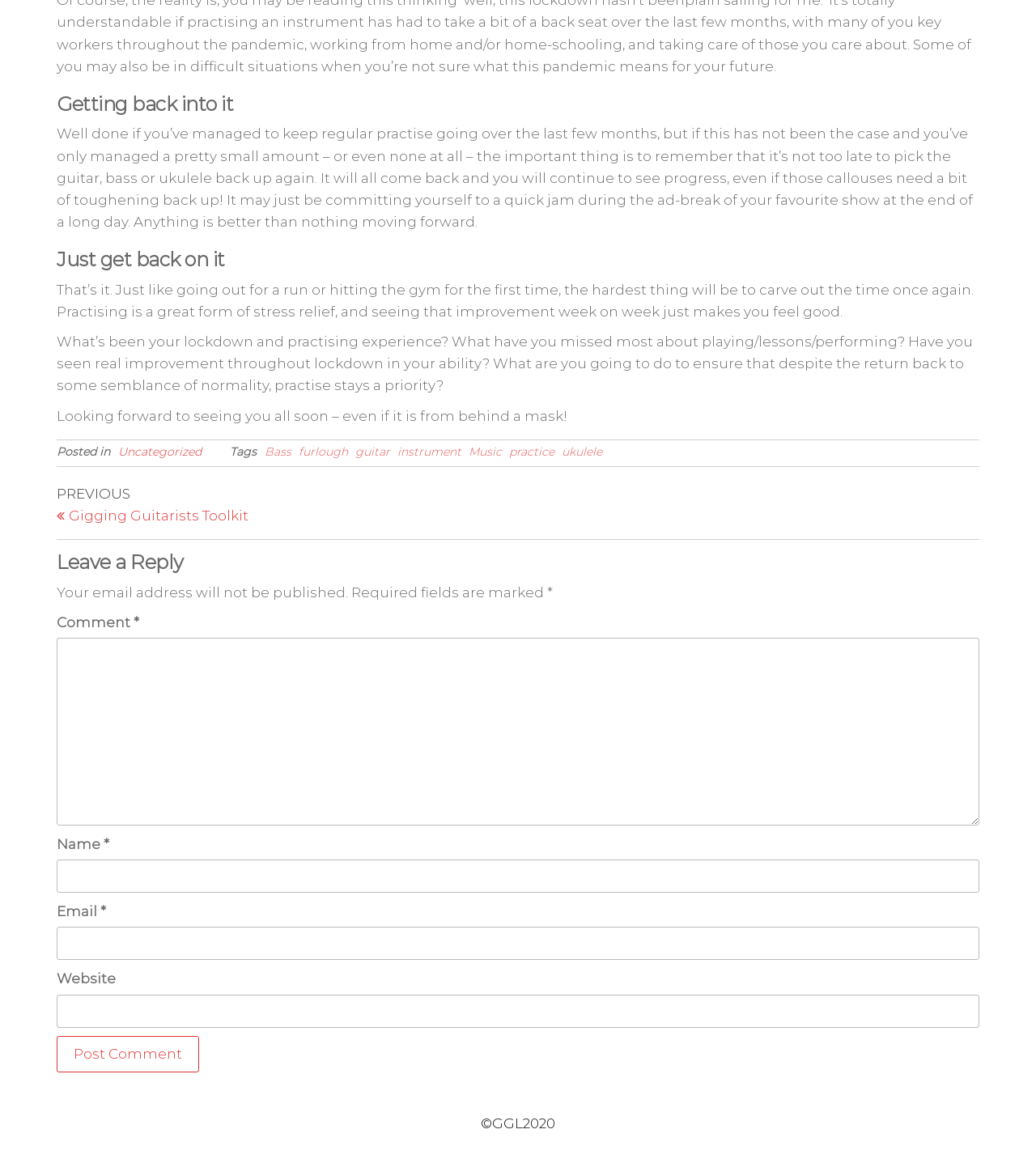Respond with a single word or phrase to the following question: What is the author asking the readers to do?

Share their lockdown experience